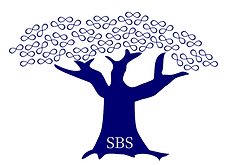What does the canopy of the tree symbolize?
Please answer the question with as much detail as possible using the screenshot.

The canopy of the tree is made up of looping shapes that may symbolize infinity or connection, emphasizing the organization's mission of support and continuity in care.